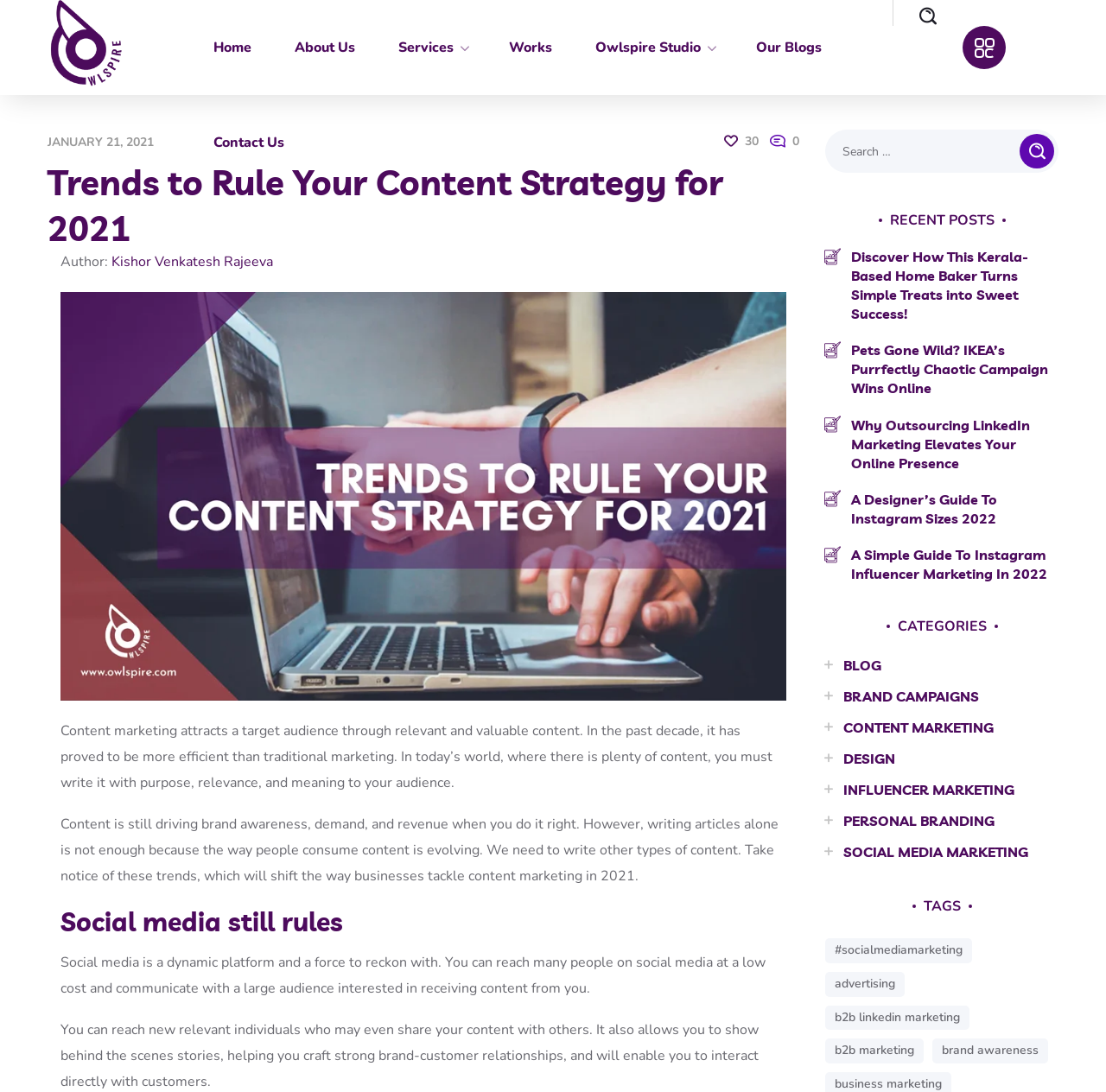What is the category of the link 'Why Outsourcing LinkedIn Marketing Elevates Your Online Presence'?
Please answer using one word or phrase, based on the screenshot.

B2B LinkedIn Marketing